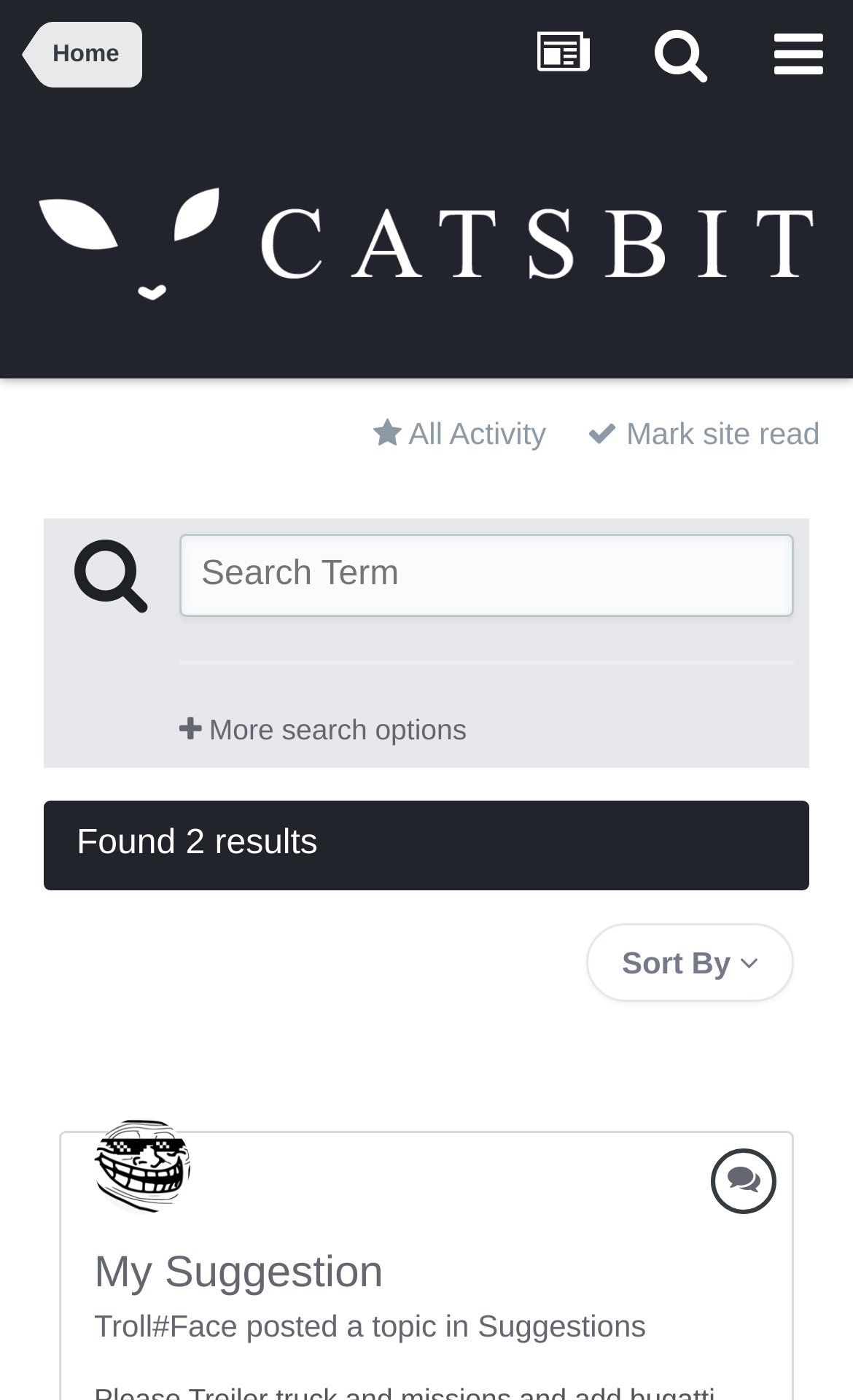Answer the question using only a single word or phrase: 
How many results are found?

2